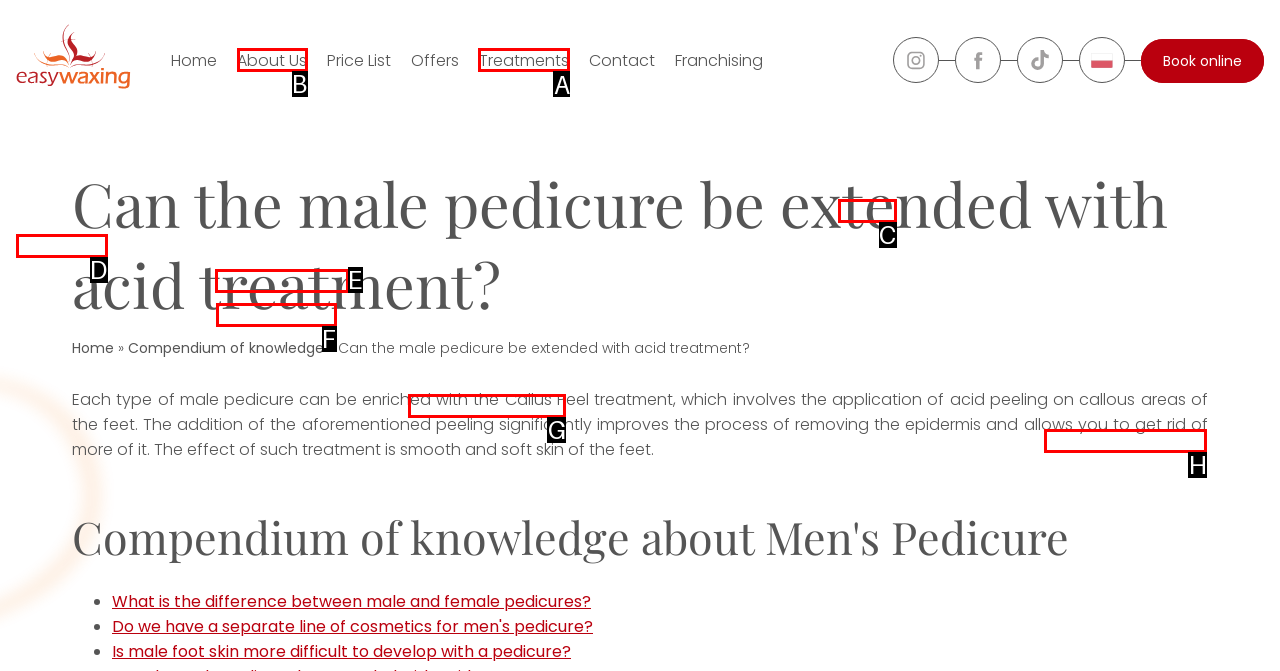Which HTML element should be clicked to perform the following task: Go to the 'Treatments' page
Reply with the letter of the appropriate option.

A